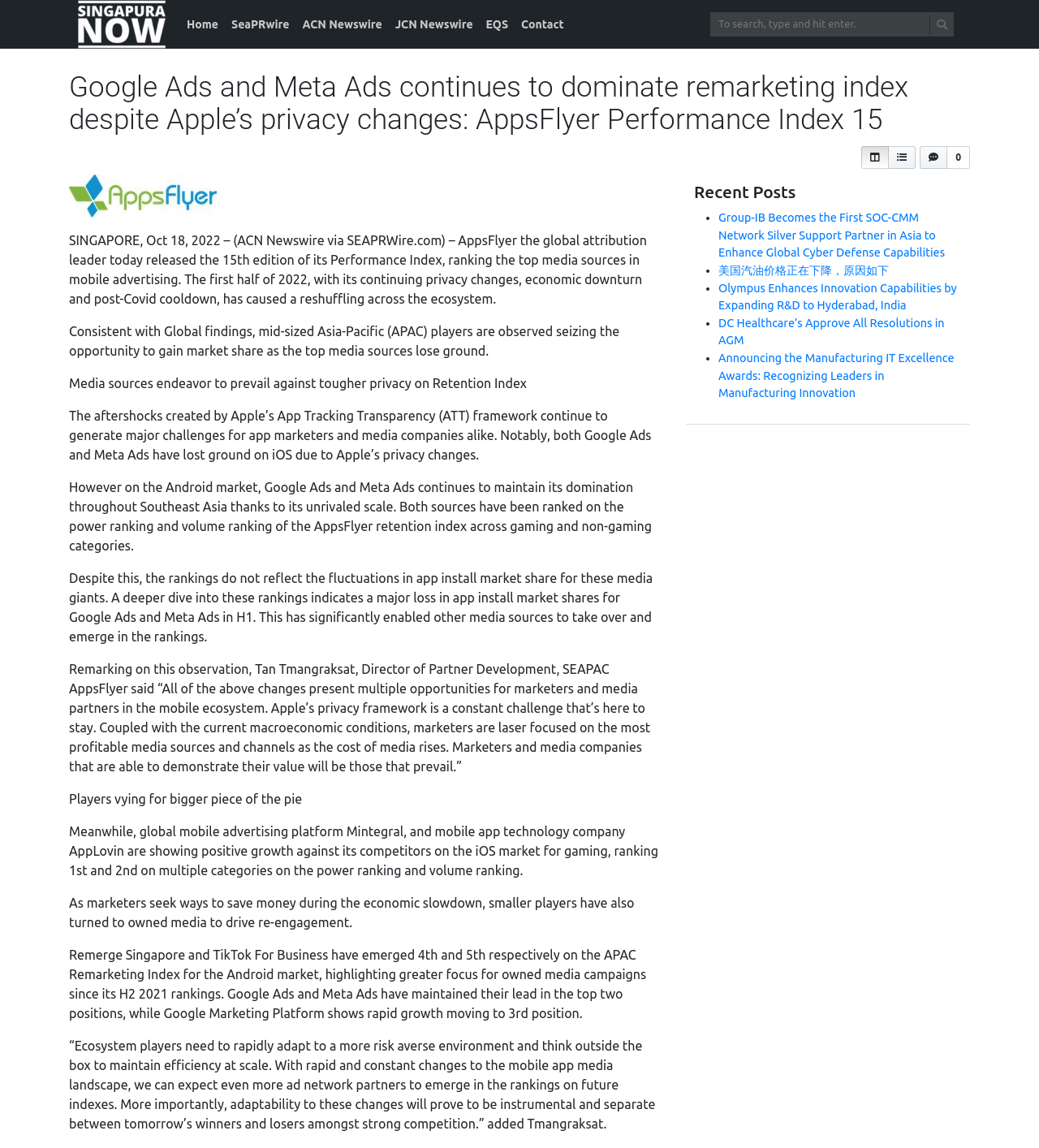Find and specify the bounding box coordinates that correspond to the clickable region for the instruction: "Read the article".

[0.066, 0.203, 0.623, 0.267]